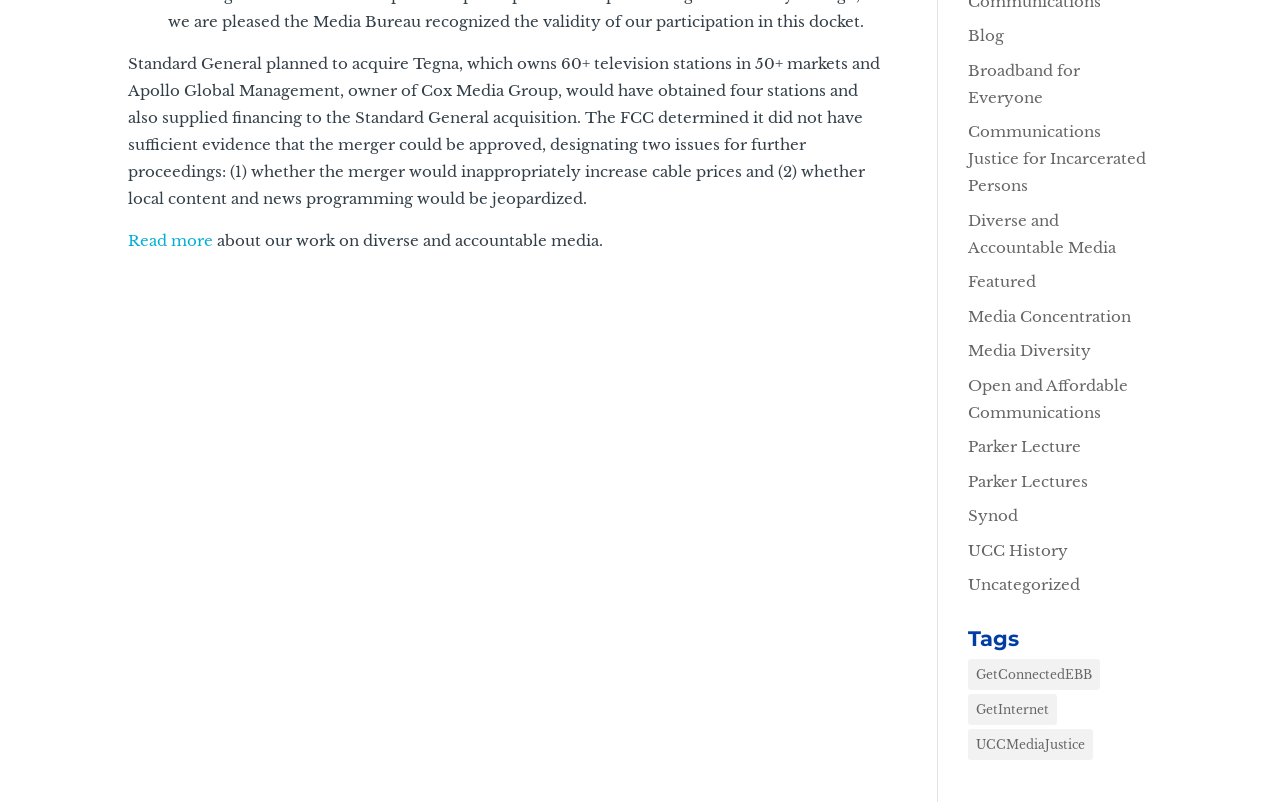Please give a short response to the question using one word or a phrase:
What is the category of the link 'GetConnectedEBB'?

Tags